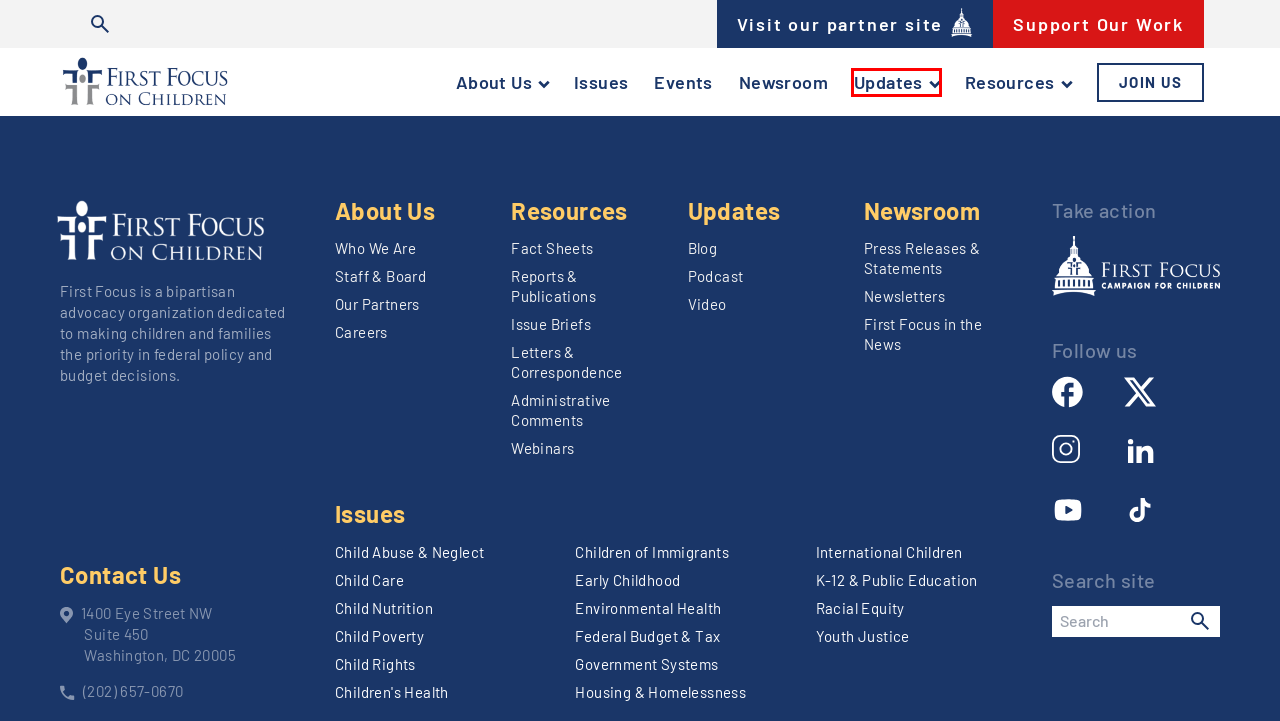You are looking at a screenshot of a webpage with a red bounding box around an element. Determine the best matching webpage description for the new webpage resulting from clicking the element in the red bounding box. Here are the descriptions:
A. Housing & Homelessness | First Focus on Children
B. International Children | First Focus on Children
C. About us | First Focus on Children
D. Homepage - Campaign For Children
E. Updates | First Focus on Children
F. Staff & Board | First Focus on Children
G. Issues | First Focus on Children
H. Who We Are | First Focus on Children

E